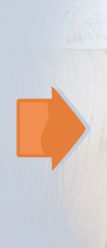What is the shape of the navigation element?
Please answer the question with a detailed and comprehensive explanation.

The image features a prominent right-pointing arrow, which suggests movement or progression, likely serving as a navigation element on a website.